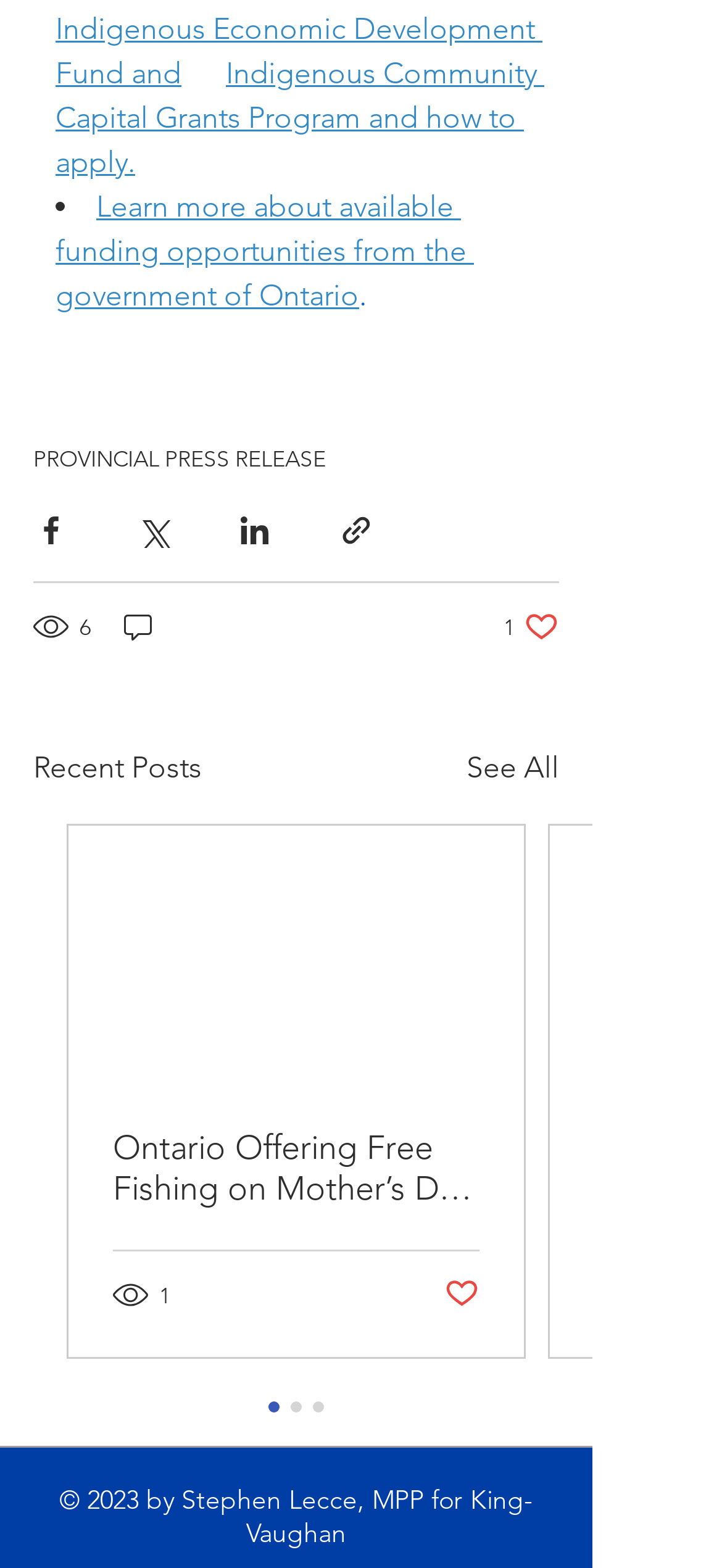Please identify the bounding box coordinates for the region that you need to click to follow this instruction: "Click the link to learn more about Indigenous Community Capital Grants Program".

[0.077, 0.036, 0.754, 0.115]